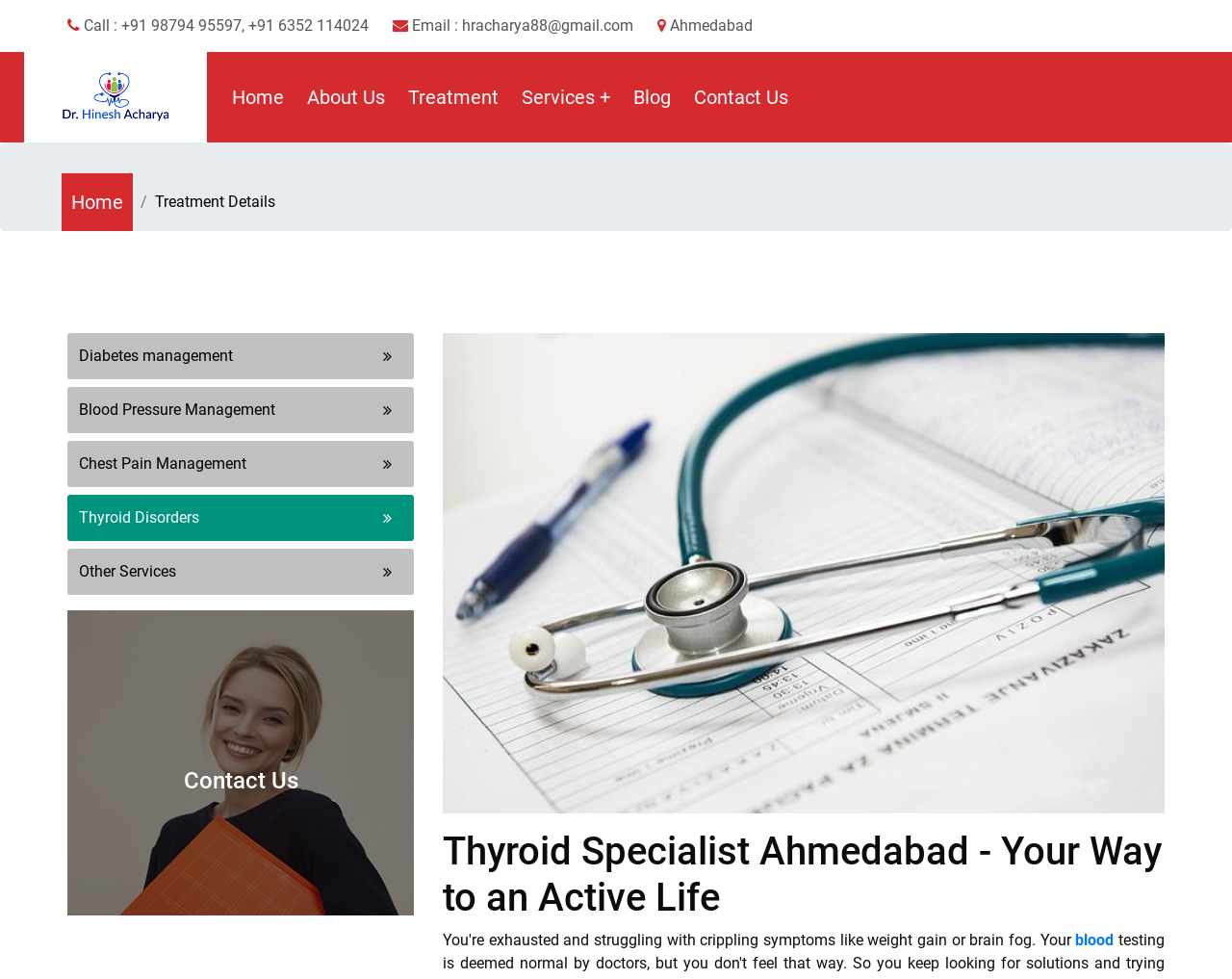Find the bounding box coordinates of the area that needs to be clicked in order to achieve the following instruction: "Send an email to the doctor". The coordinates should be specified as four float numbers between 0 and 1, i.e., [left, top, right, bottom].

[0.319, 0.015, 0.514, 0.038]